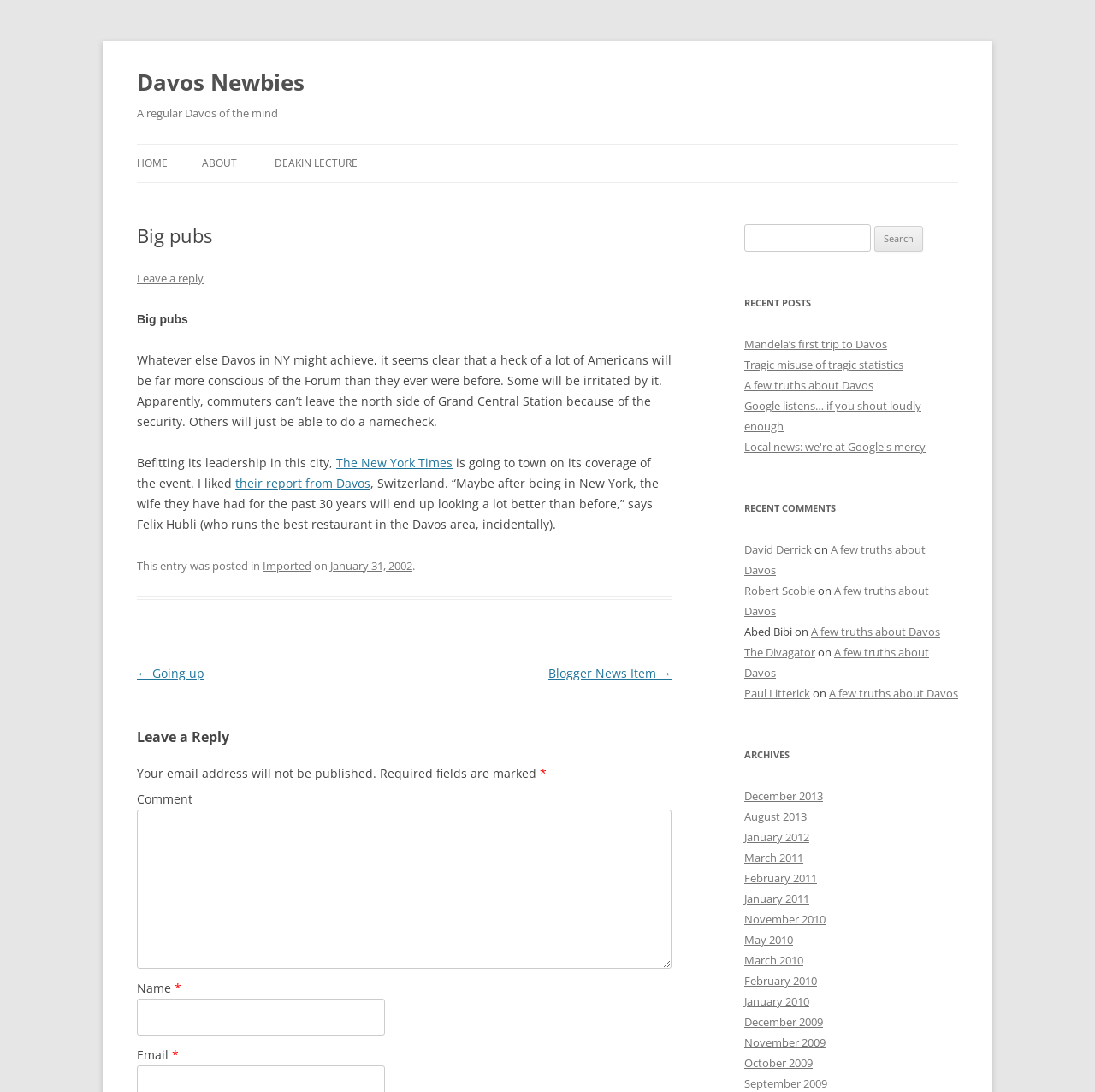Please identify the coordinates of the bounding box that should be clicked to fulfill this instruction: "Leave a reply".

[0.125, 0.741, 0.613, 0.887]